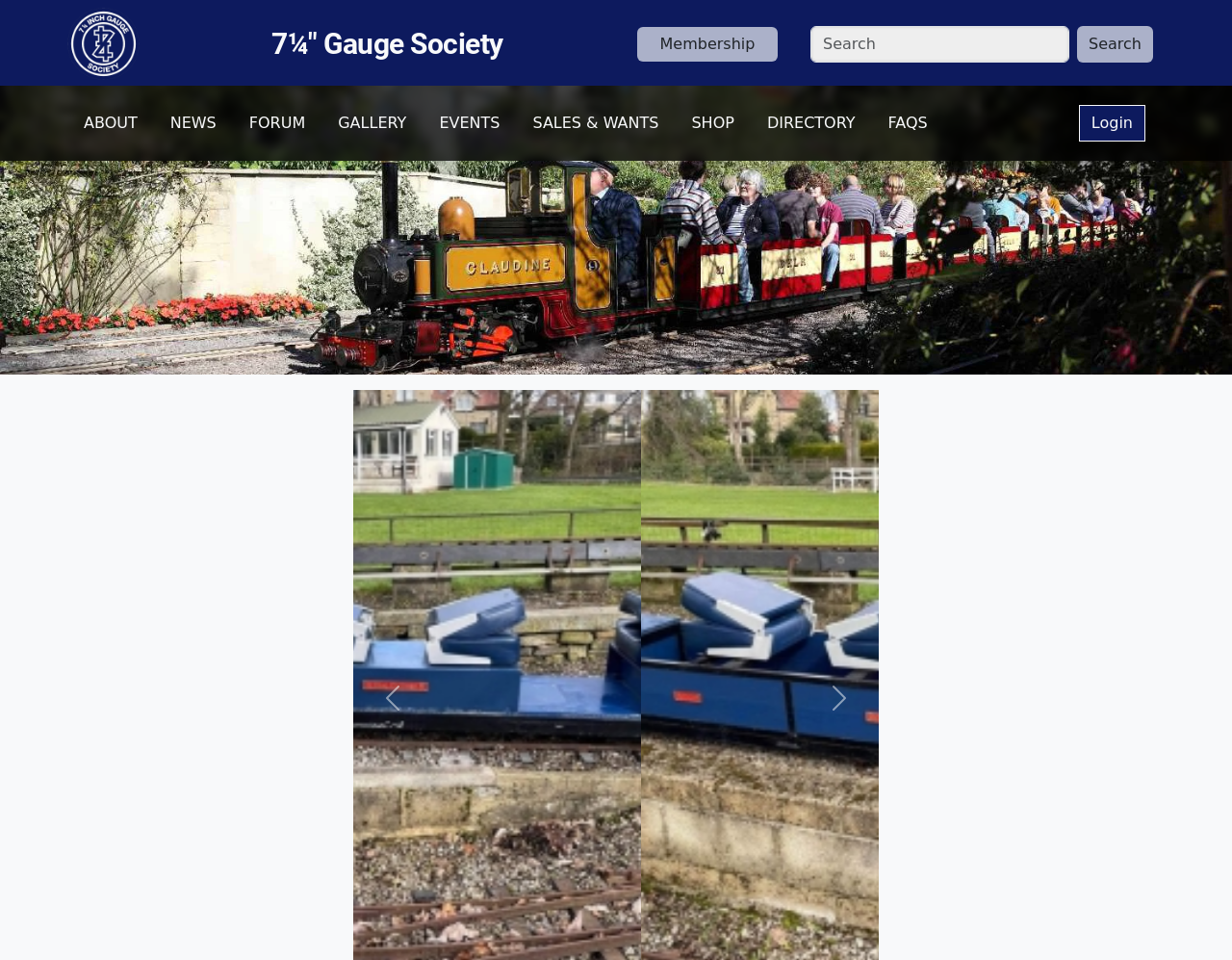Please specify the bounding box coordinates of the clickable region to carry out the following instruction: "View the GALLERY". The coordinates should be four float numbers between 0 and 1, in the format [left, top, right, bottom].

[0.268, 0.108, 0.336, 0.148]